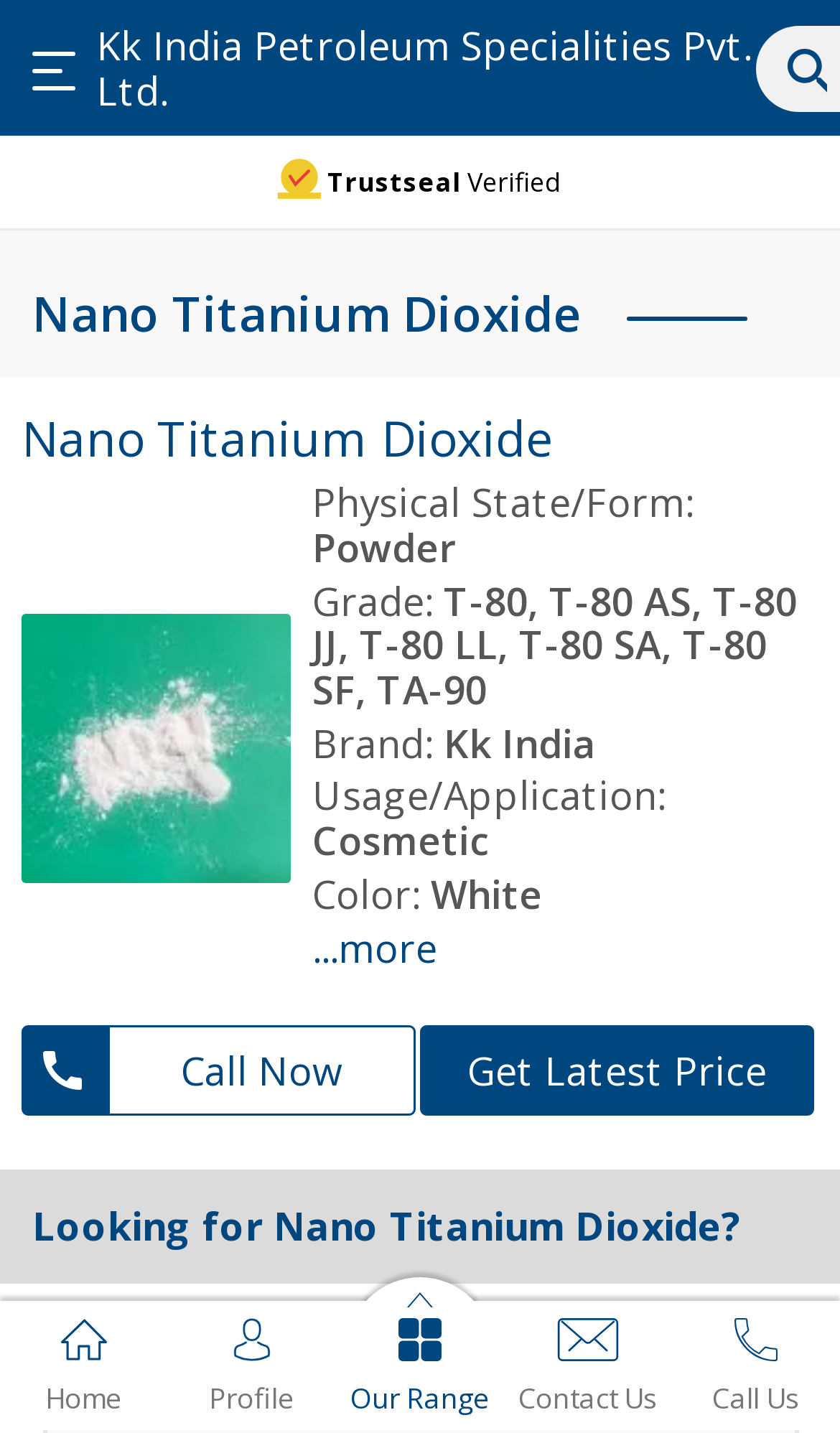Construct a thorough caption encompassing all aspects of the webpage.

The webpage is about Kk India Petroleum Specialities Pvt. Ltd., a company that exports Nano Titanium Dioxide. At the top, there is a link to the company's name, followed by two images, one of which is likely a logo. Below this, there is a trust seal with the text "Verified" next to it.

The main content of the page is an article about Nano Titanium Dioxide, which has a heading with the same name. Below the heading, there is an image of the product, followed by a list of its properties, including physical state, grade, brand, usage, color, and more. The list is divided into sections with clear headings, making it easy to read.

On the right side of the page, there are two call-to-action links, "Call Now" and "Get Latest Price", with a small image next to each link. Below these links, there is a heading that asks if the user is looking for Nano Titanium Dioxide, with a link to the same text.

At the bottom of the page, there is a navigation menu with links to "Home", "Profile", "Our Range", "Contact Us", and "Call Us", each with a small image next to it.